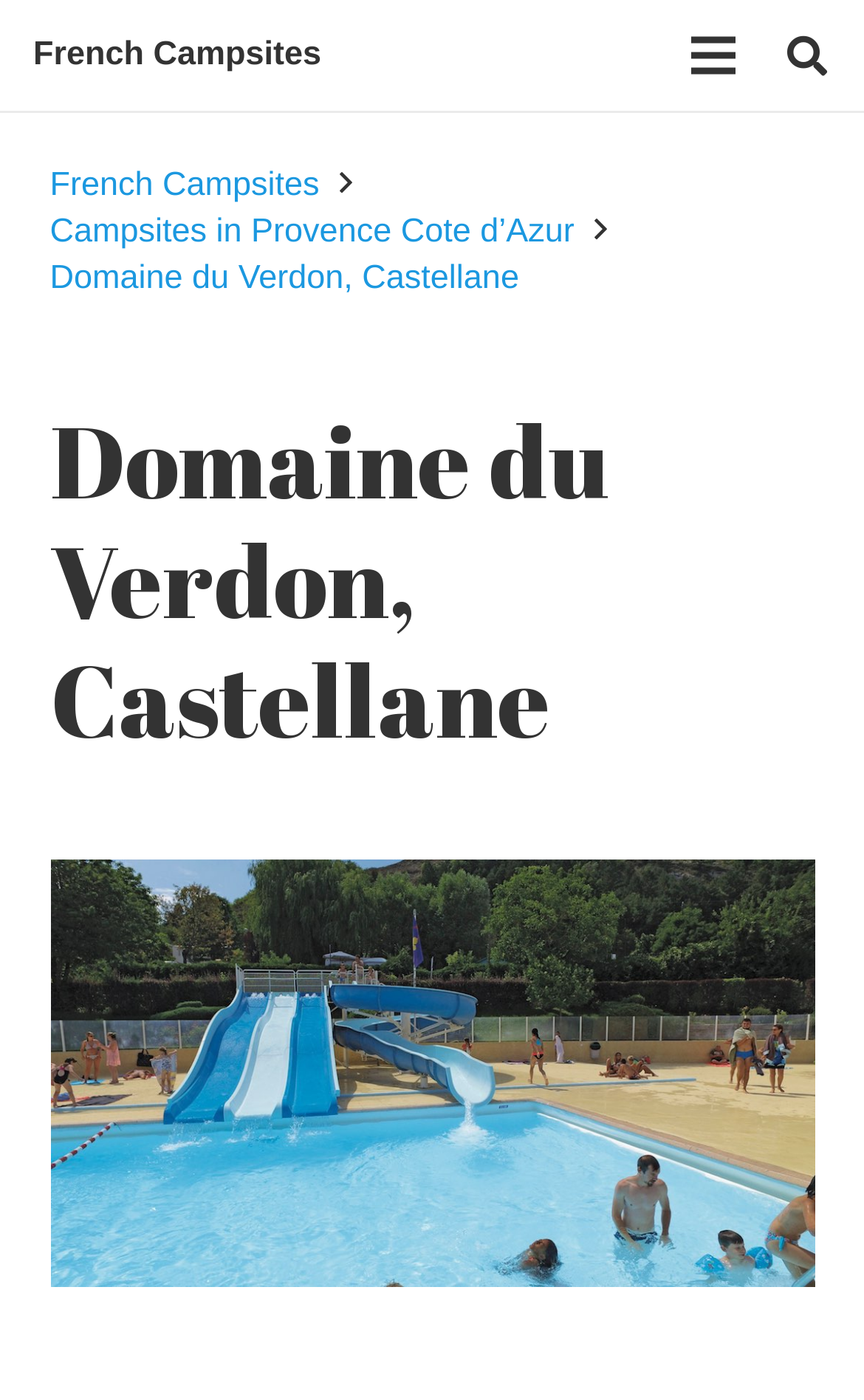Respond to the question below with a single word or phrase:
What type of element is at the top-right corner of the webpage?

Search link